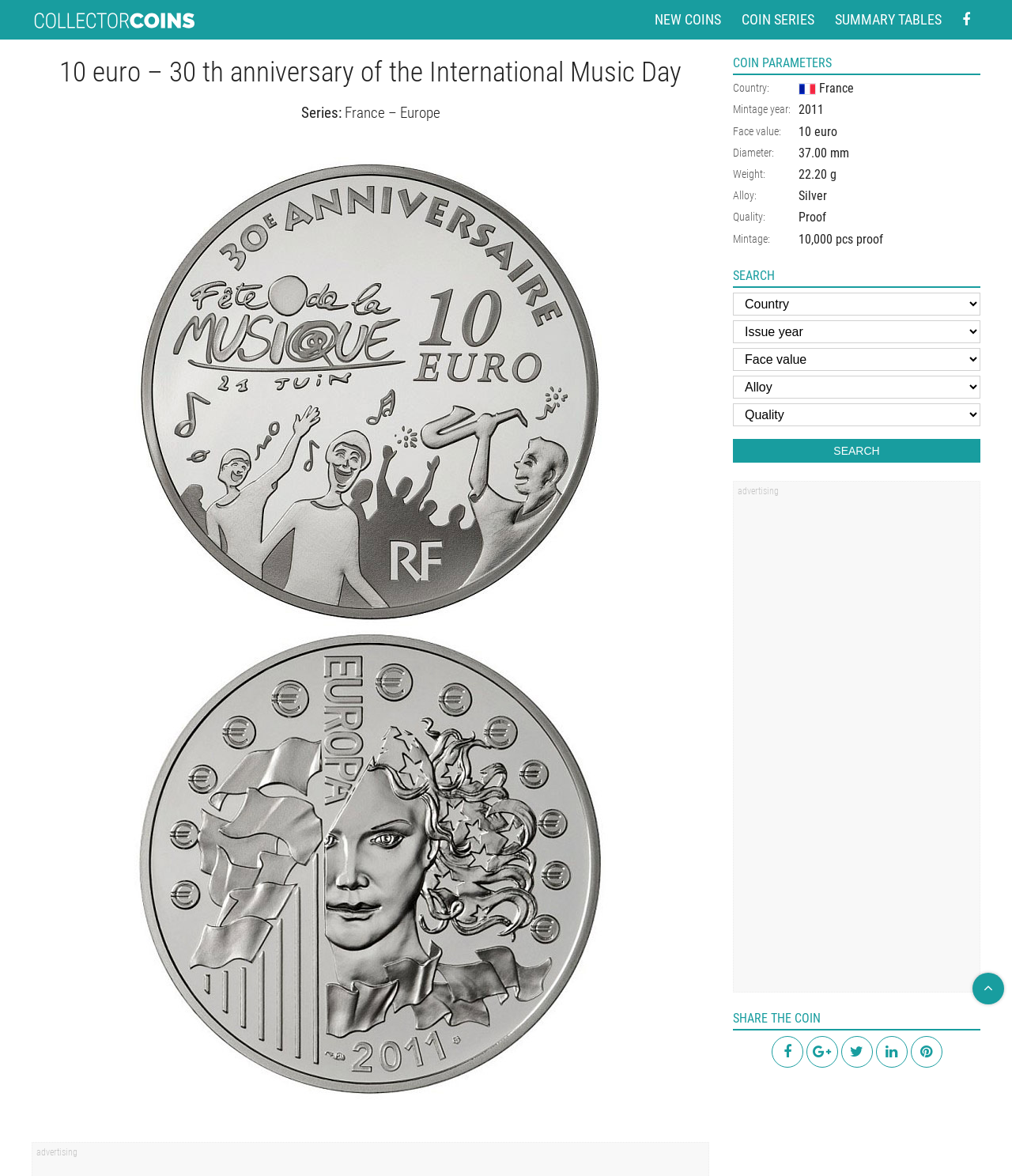Locate the bounding box coordinates of the item that should be clicked to fulfill the instruction: "Click on the 'Collector and commemorative coins' link".

[0.031, 0.0, 0.194, 0.034]